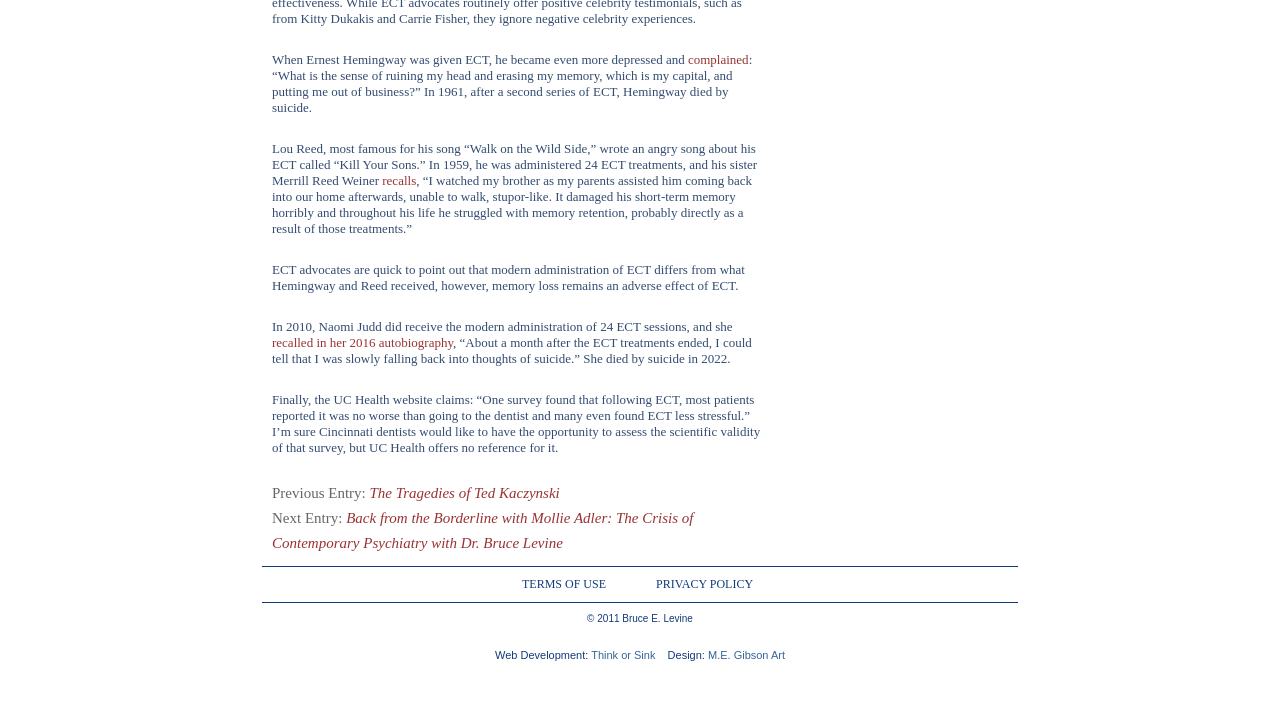Extract the bounding box coordinates for the described element: "recalled in her 2016 autobiography". The coordinates should be represented as four float numbers between 0 and 1: [left, top, right, bottom].

[0.212, 0.471, 0.354, 0.492]